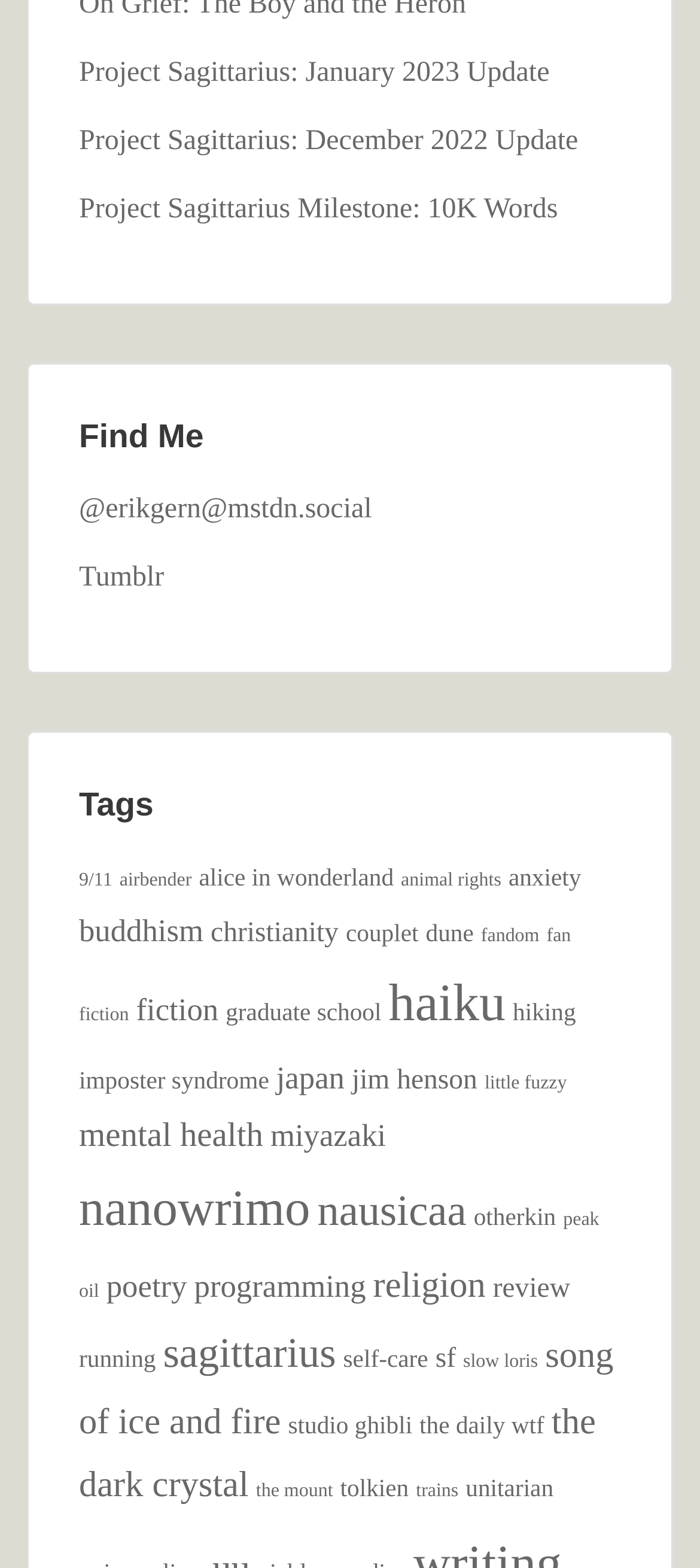How many items are tagged with 'haiku'?
Provide a detailed answer to the question using information from the image.

I found the link 'haiku (23 items)' under the 'Tags' heading, which indicates that there are 23 items tagged with 'haiku'.